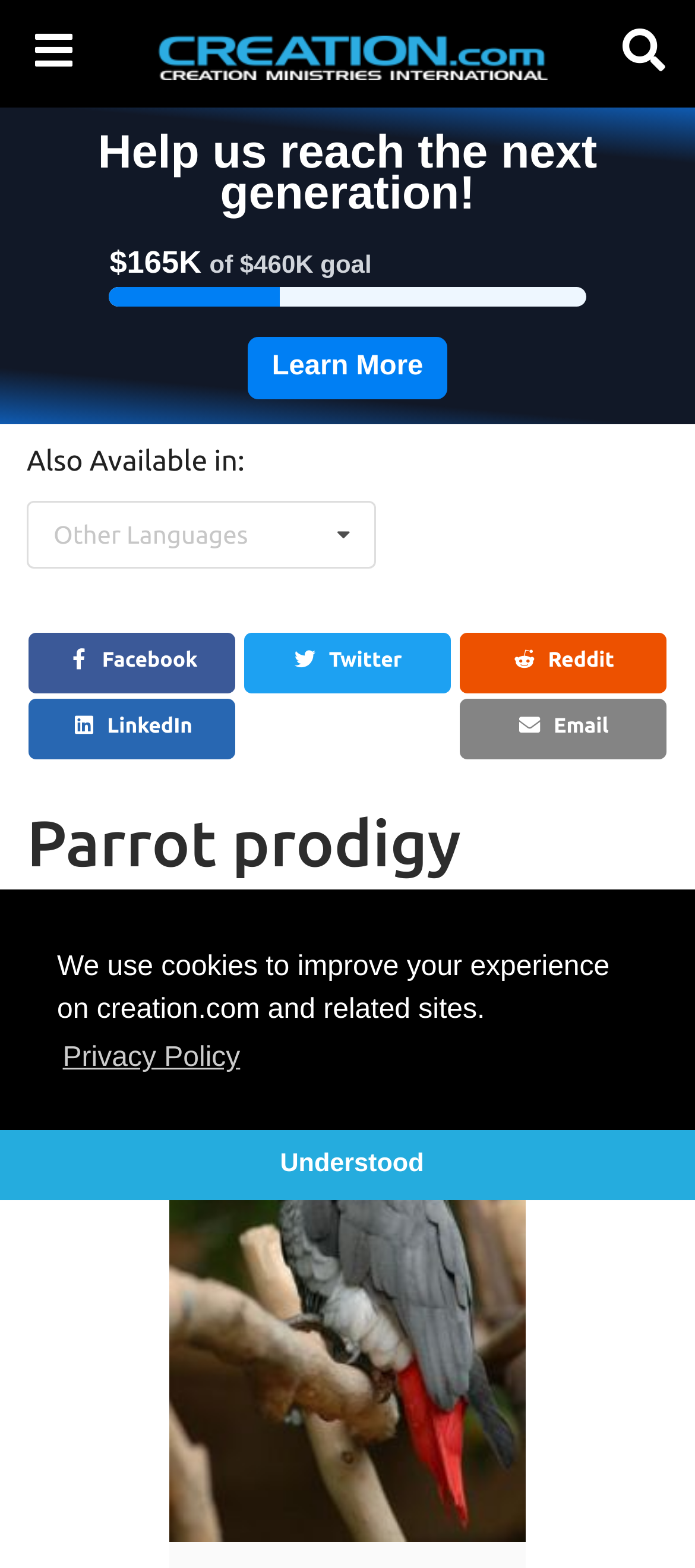Please identify the bounding box coordinates of the element's region that I should click in order to complete the following instruction: "Visit the Creation Ministries International website". The bounding box coordinates consist of four float numbers between 0 and 1, i.e., [left, top, right, bottom].

[0.224, 0.04, 0.788, 0.054]